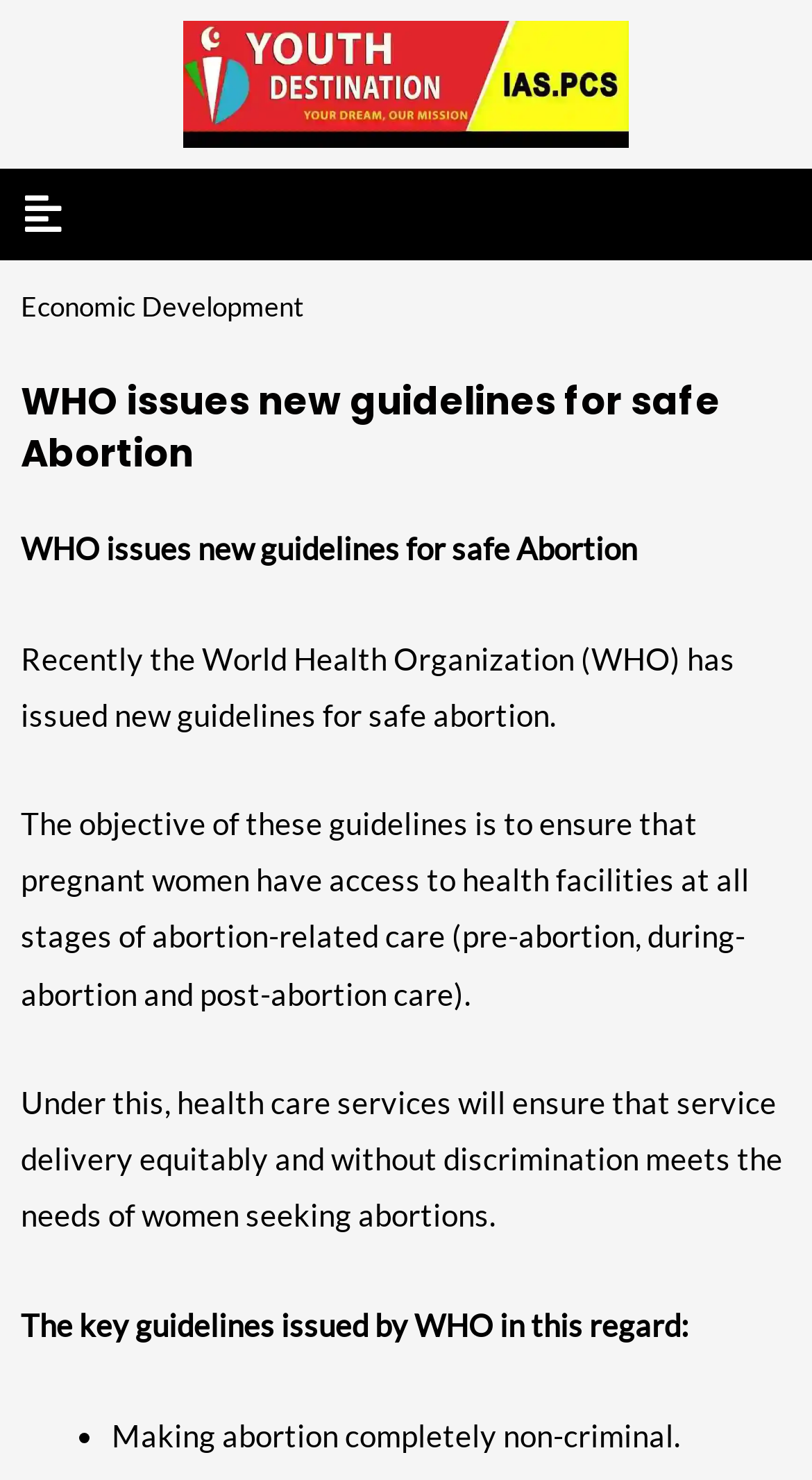Find the bounding box of the element with the following description: "Menu". The coordinates must be four float numbers between 0 and 1, formatted as [left, top, right, bottom].

[0.018, 0.124, 0.09, 0.167]